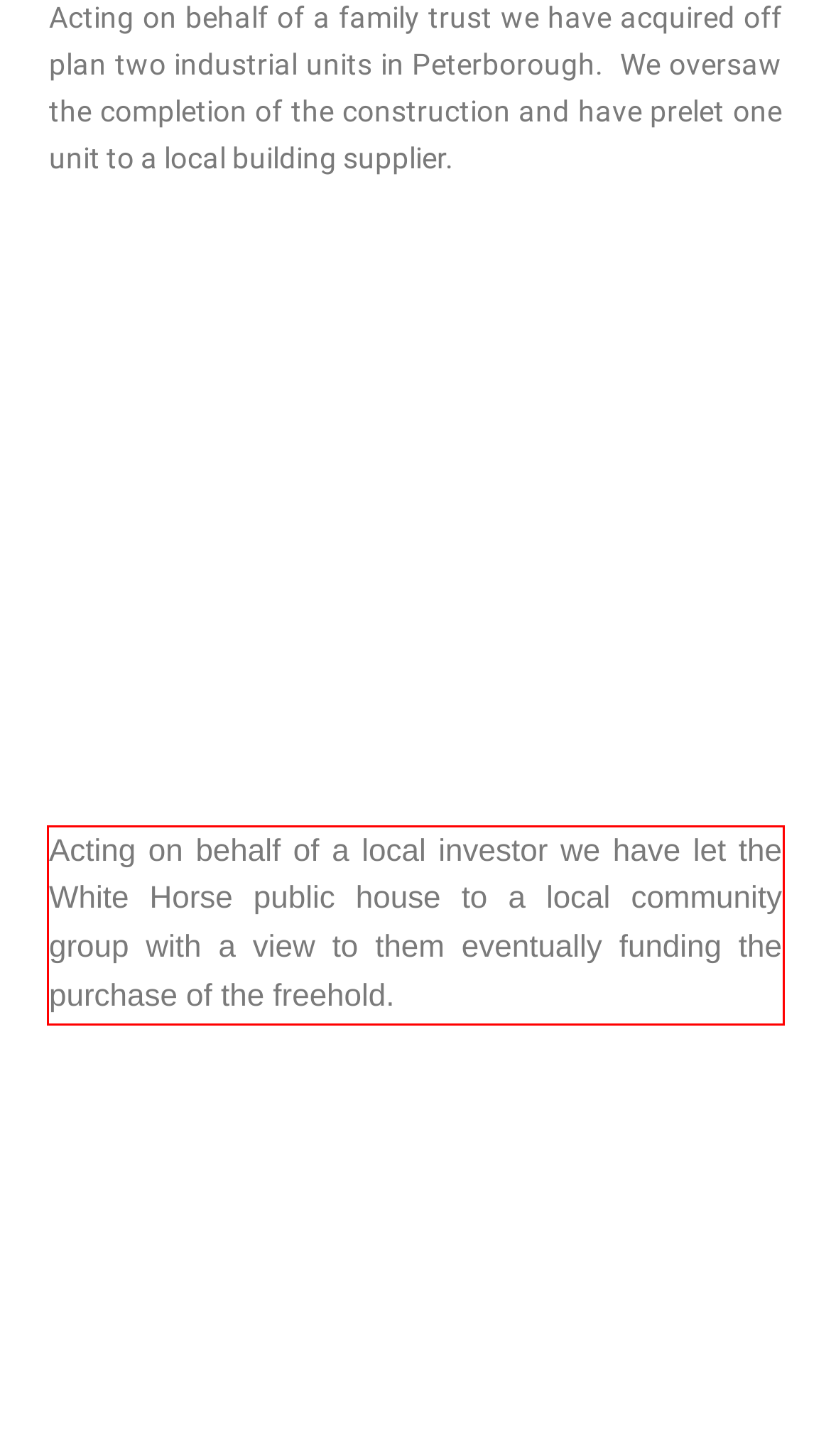Using the provided screenshot of a webpage, recognize the text inside the red rectangle bounding box by performing OCR.

Acting on behalf of a local investor we have let the White Horse public house to a local community group with a view to them eventually funding the purchase of the freehold.